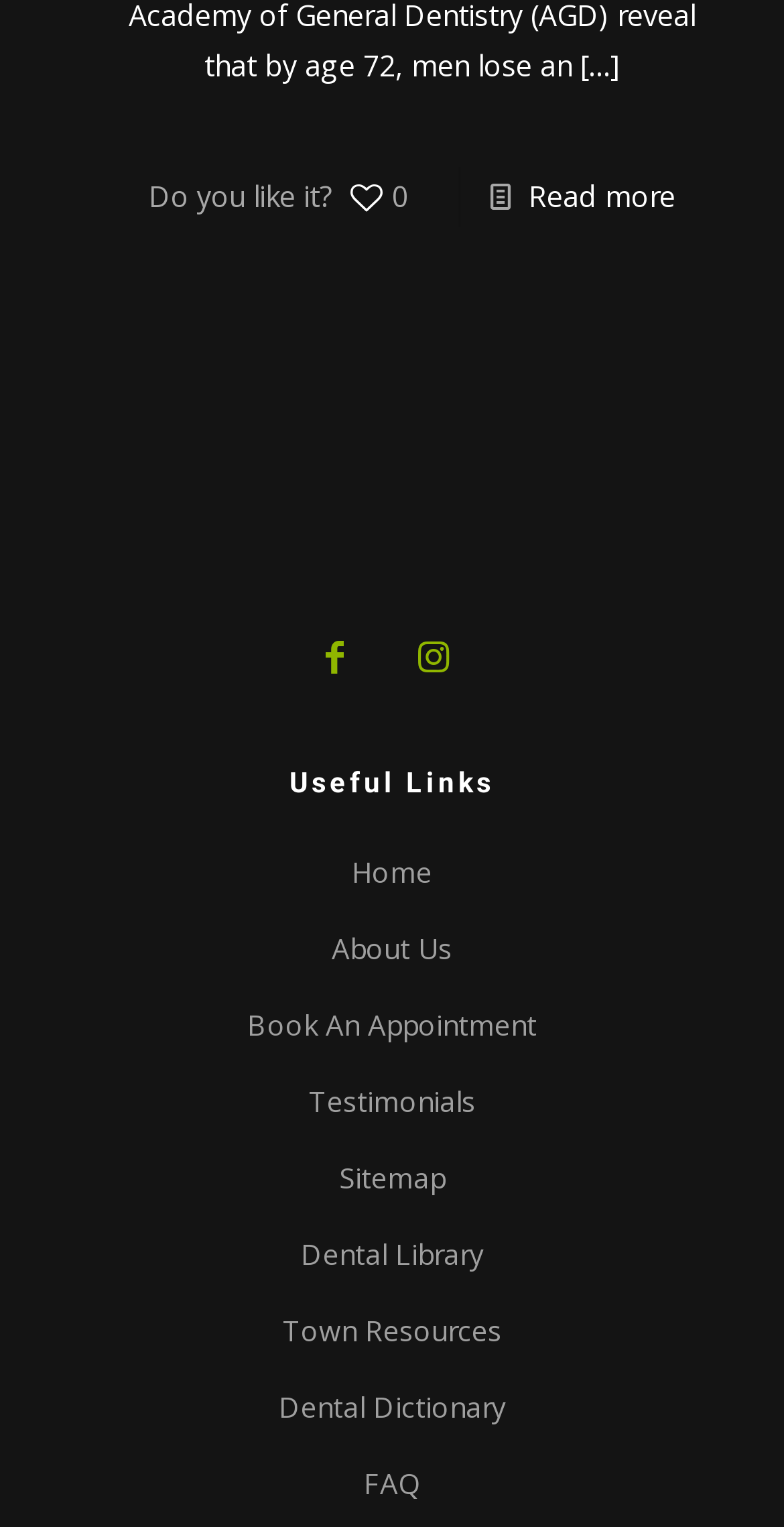Answer the question briefly using a single word or phrase: 
How many social media links are there?

3